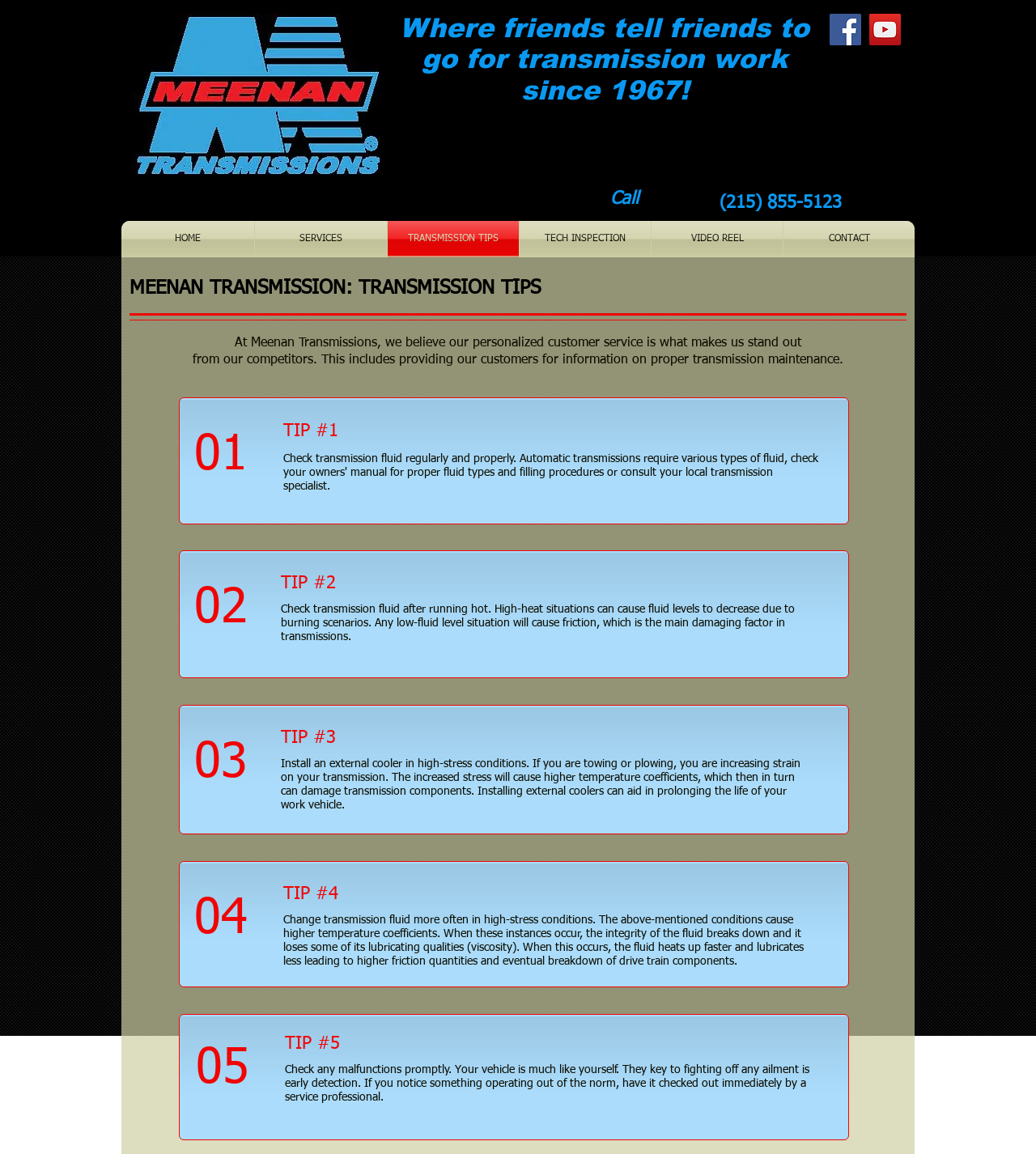What is the topic of the transmission tip numbered 03?
Please craft a detailed and exhaustive response to the question.

I found the transmission tip numbered 03 by looking at the heading elements with text '03' and then reading the corresponding static text element, which describes the tip as 'Install an external cooler in high-stress conditions'.